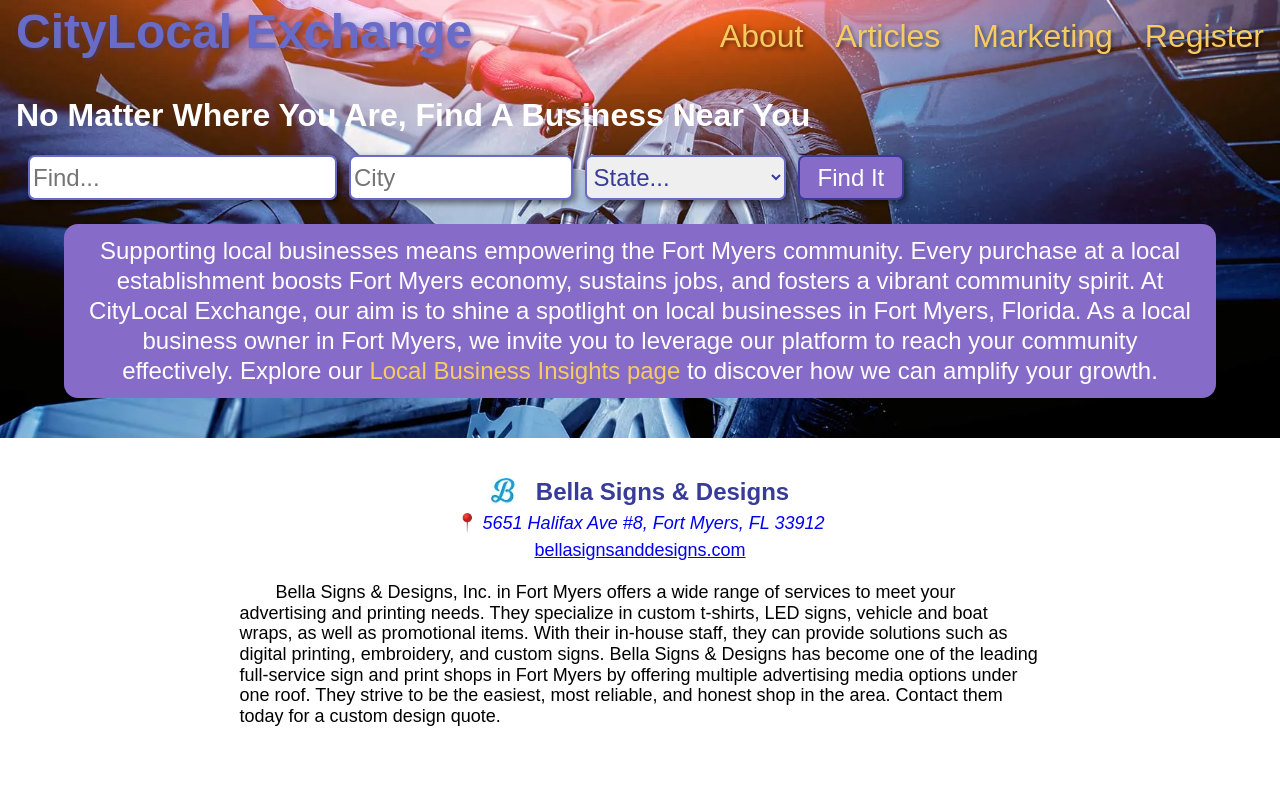What is the address of Bella Signs & Designs?
From the image, respond with a single word or phrase.

5651 Halifax Ave #8, Fort Myers, FL 33912